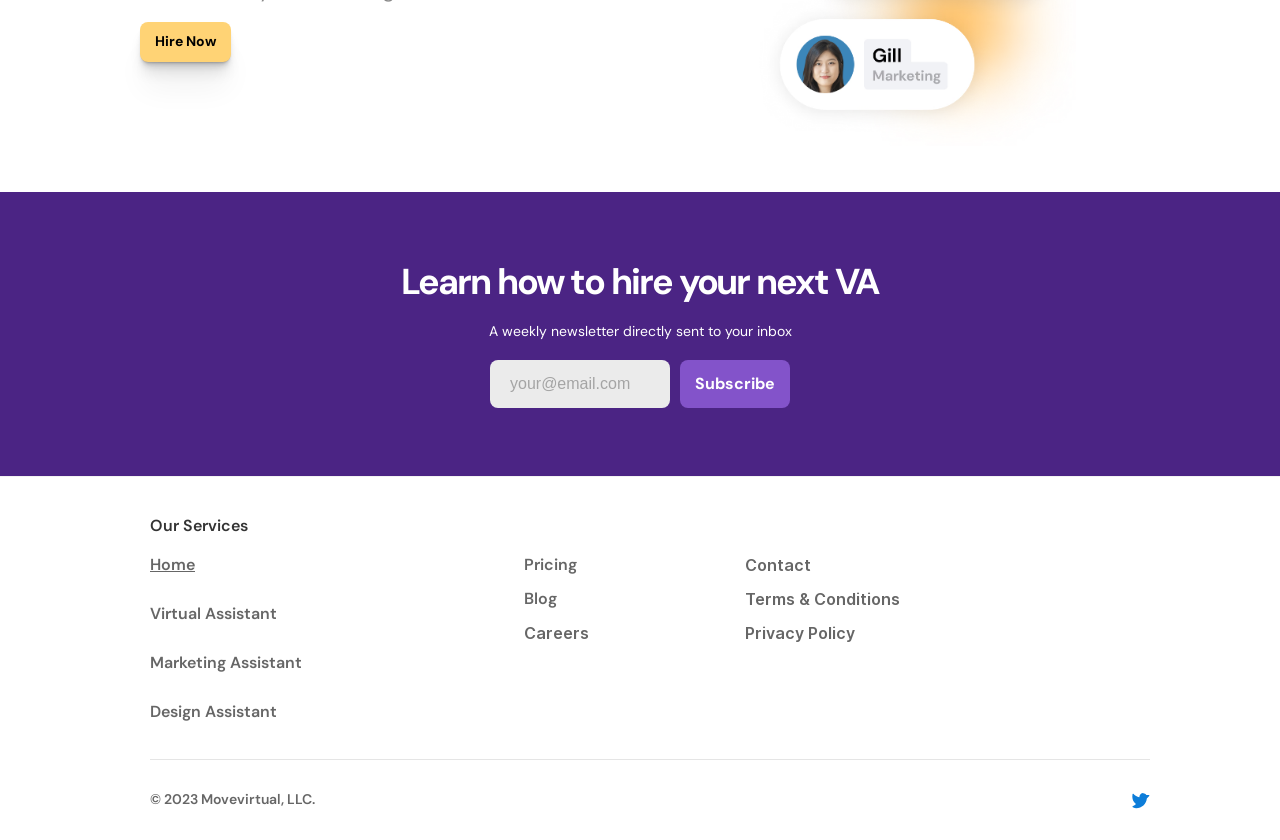What social media platform is linked at the bottom?
Using the information from the image, answer the question thoroughly.

The webpage has an image of a Twitter logo at the bottom, which is described as 'Movevirtual Twitter', suggesting that it is a link to the company's Twitter profile.